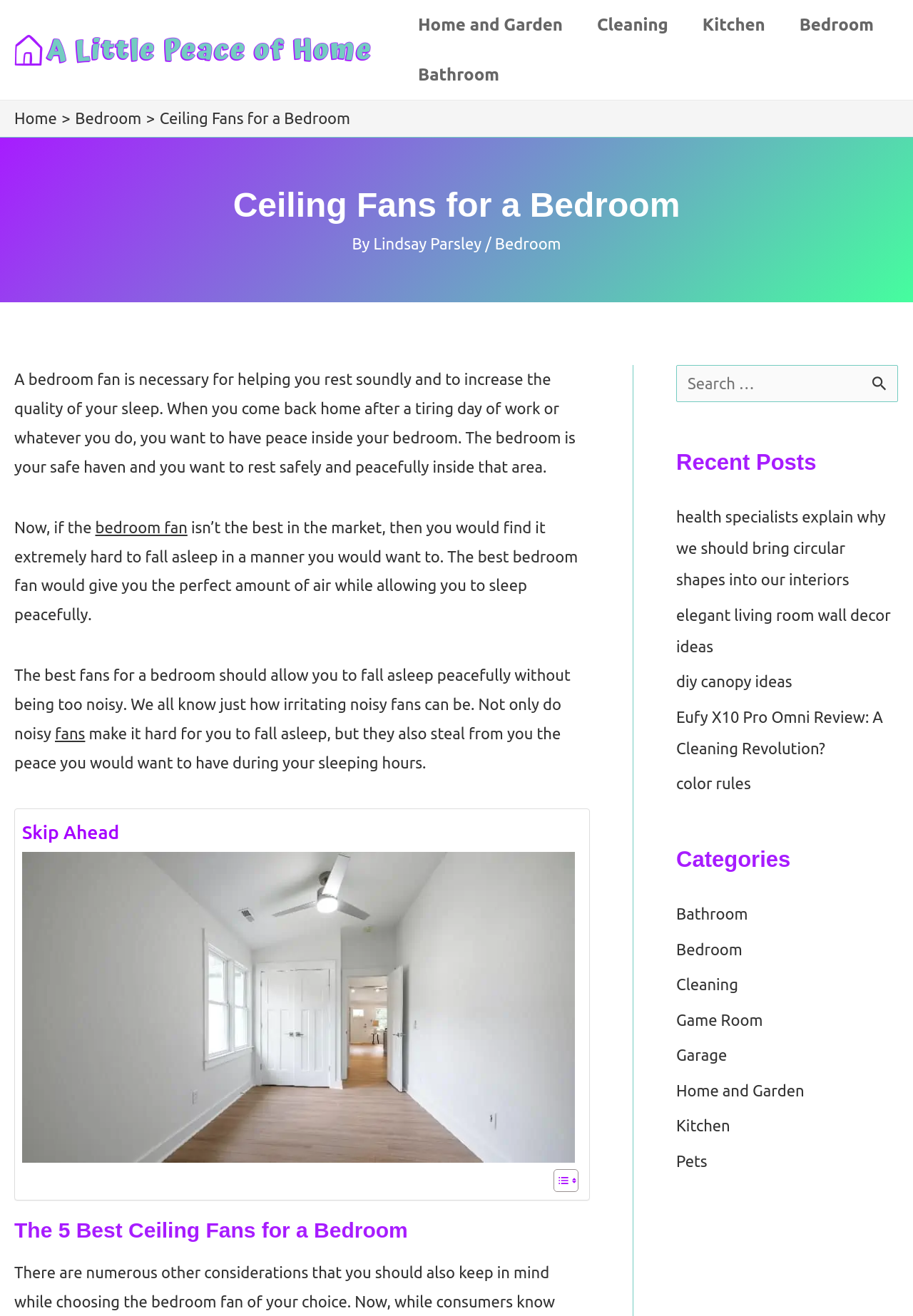Reply to the question with a brief word or phrase: What is the purpose of a bedroom fan?

To help rest soundly and increase sleep quality